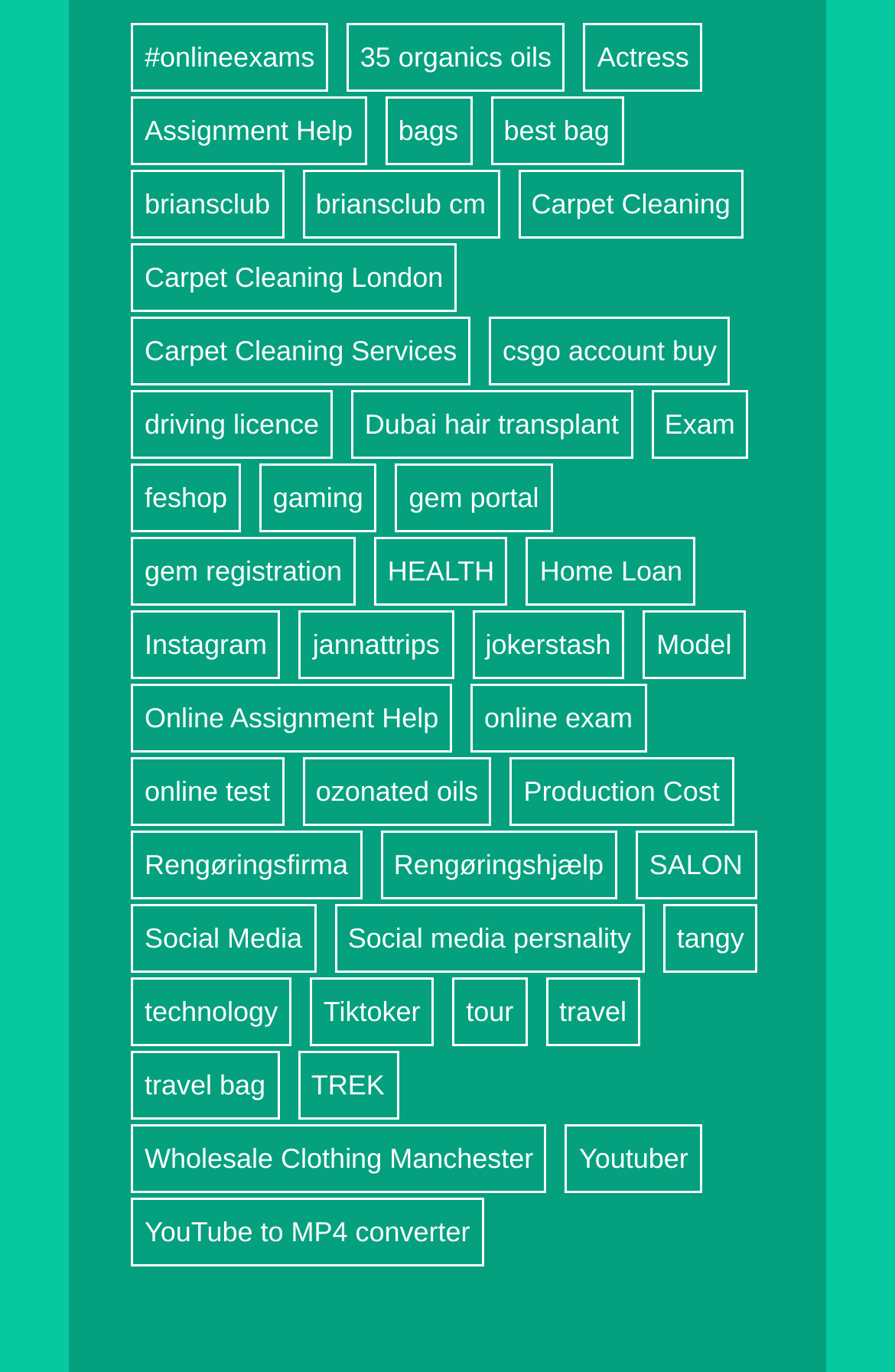Use a single word or phrase to respond to the question:
How many links have 'Carpet Cleaning' in their text?

3